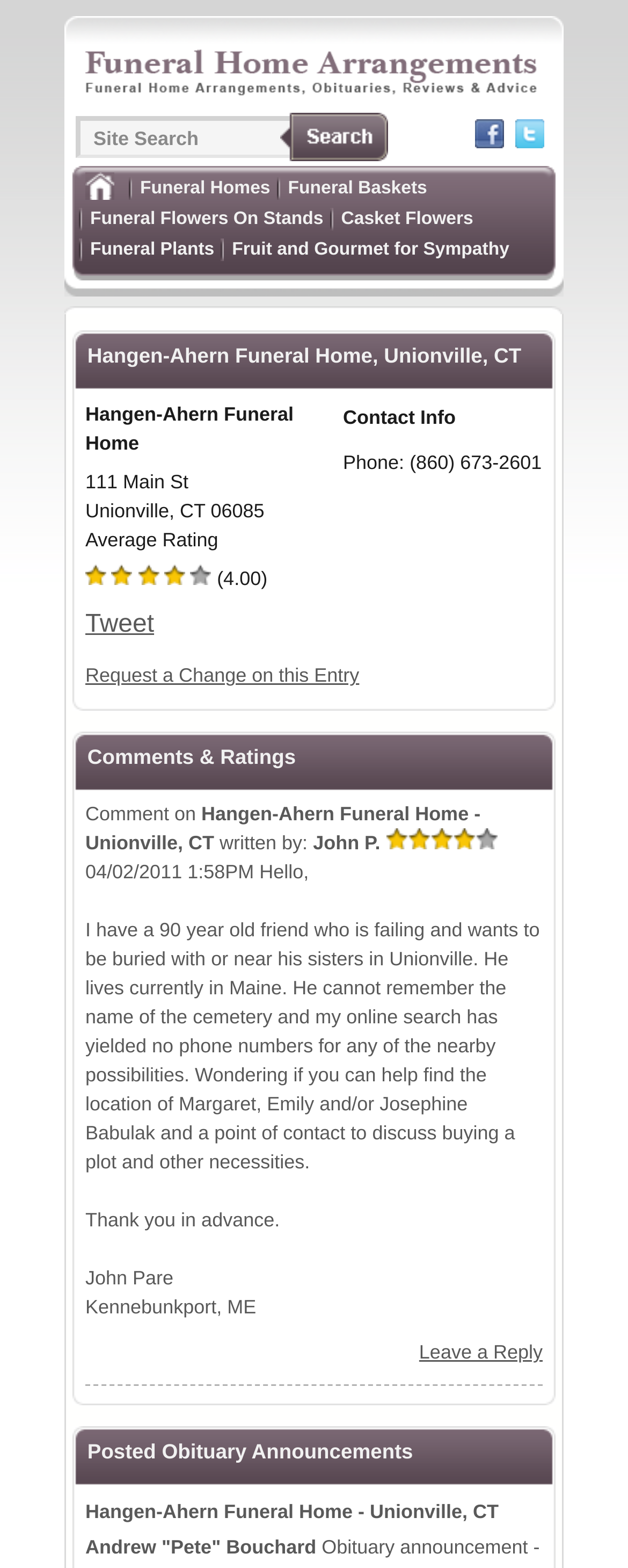Please identify the bounding box coordinates of the element I should click to complete this instruction: 'Go to home page'. The coordinates should be given as four float numbers between 0 and 1, like this: [left, top, right, bottom].

[0.136, 0.11, 0.182, 0.131]